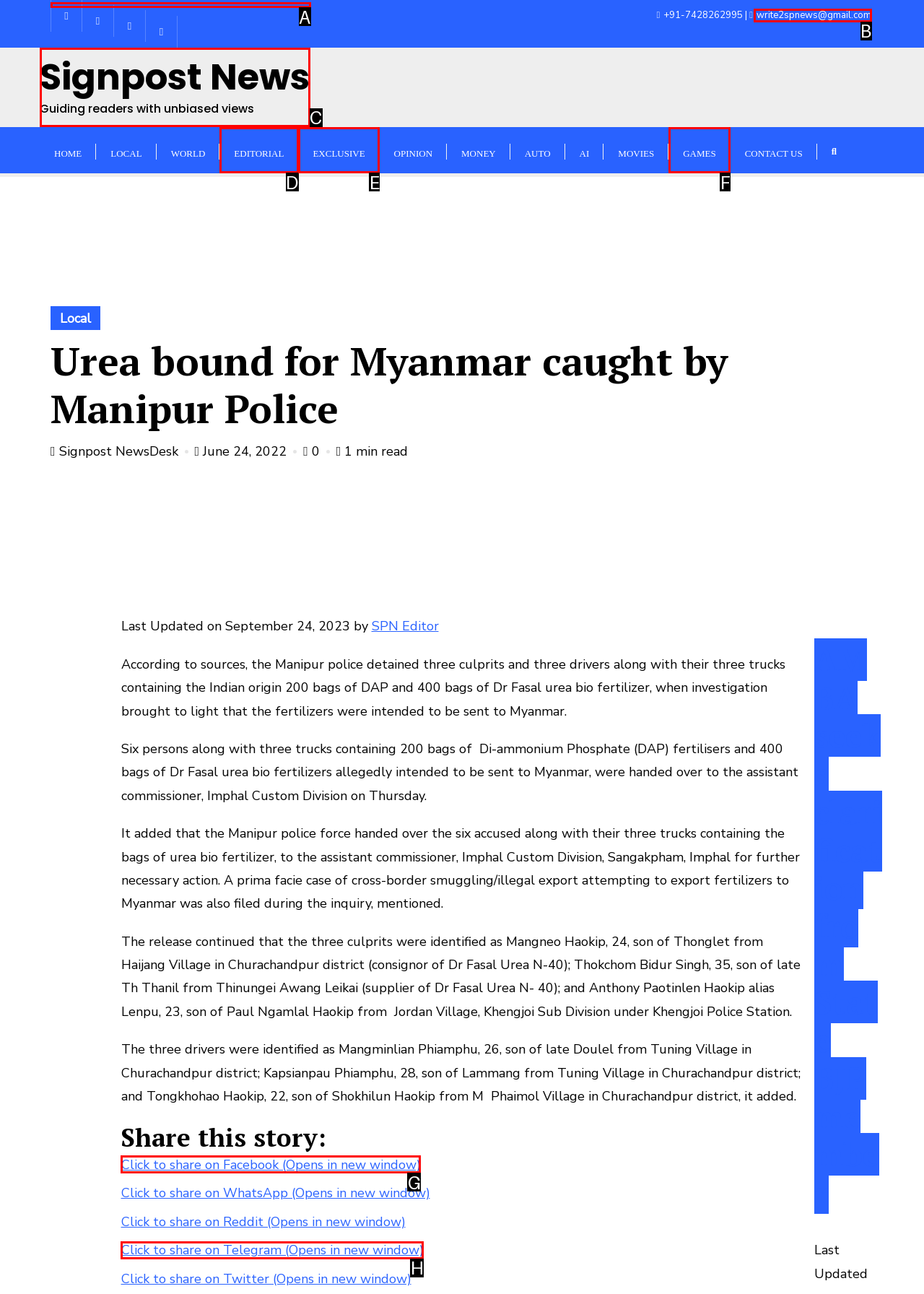What option should you select to complete this task: Go to the Derio center page? Indicate your answer by providing the letter only.

None